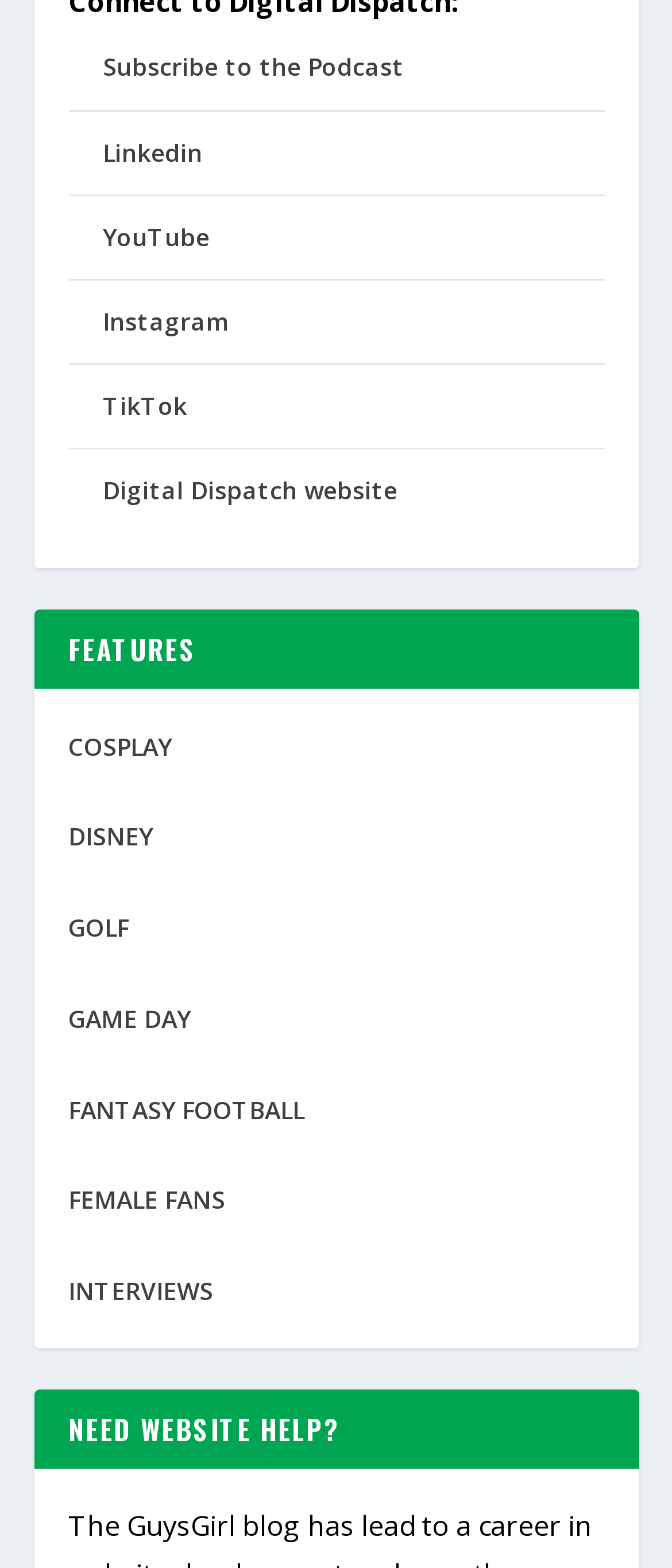What is the category after COSPLAY?
Answer the question with a detailed and thorough explanation.

I looked at the links under the 'FEATURES' heading and found that the category after COSPLAY is DISNEY.